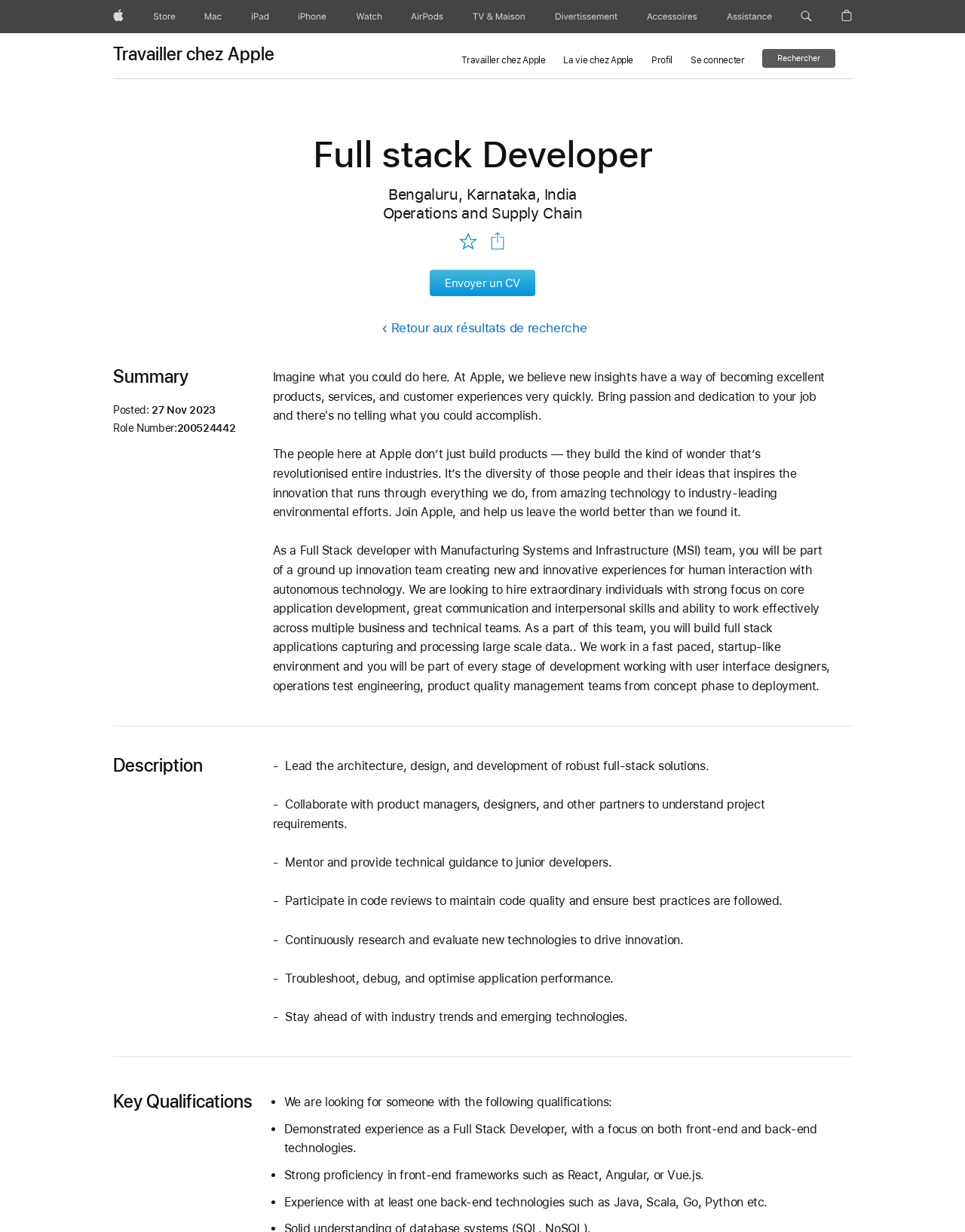Can you find the bounding box coordinates of the area I should click to execute the following instruction: "View job details of Full stack Developer"?

[0.117, 0.109, 0.883, 0.142]